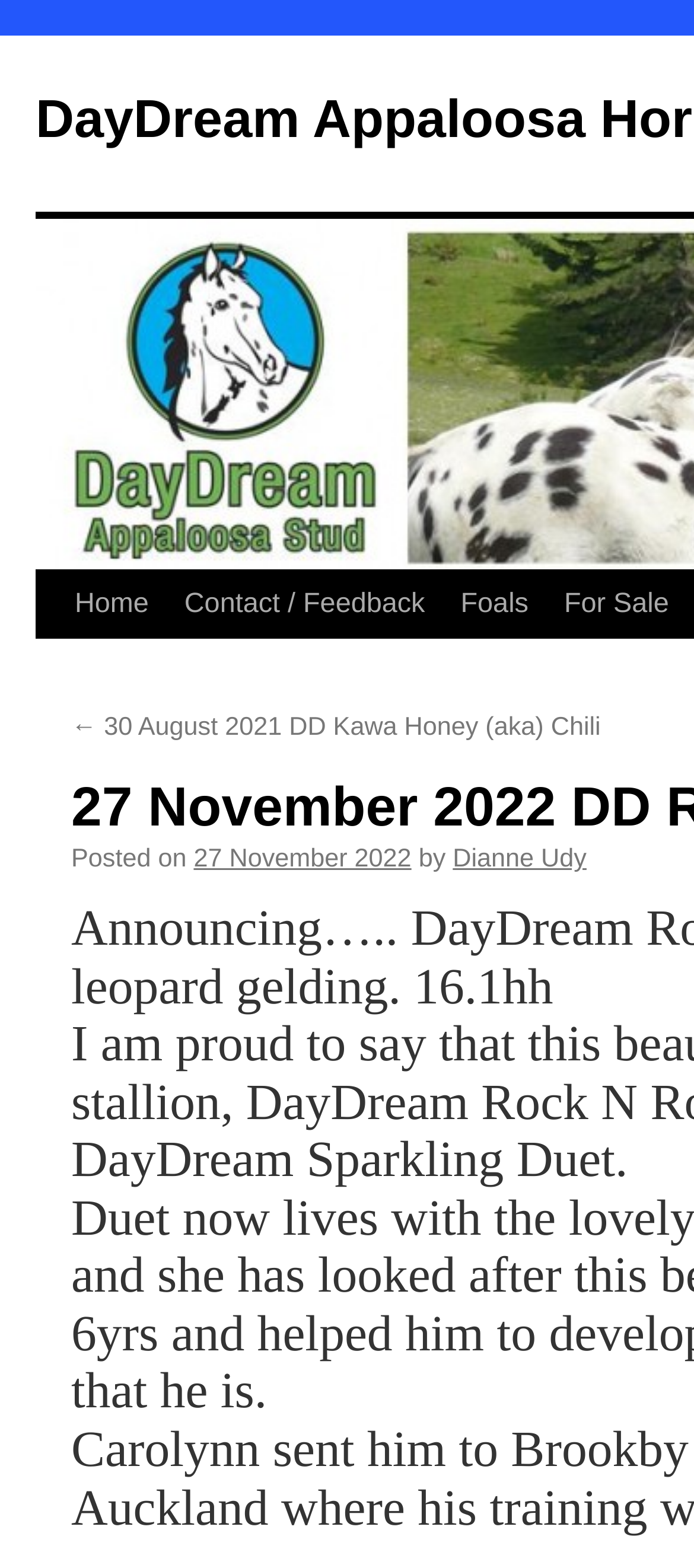Who is the author of the latest post?
Could you answer the question in a detailed manner, providing as much information as possible?

I found the author's name mentioned in the post information section, which is 'by Dianne Udy'.